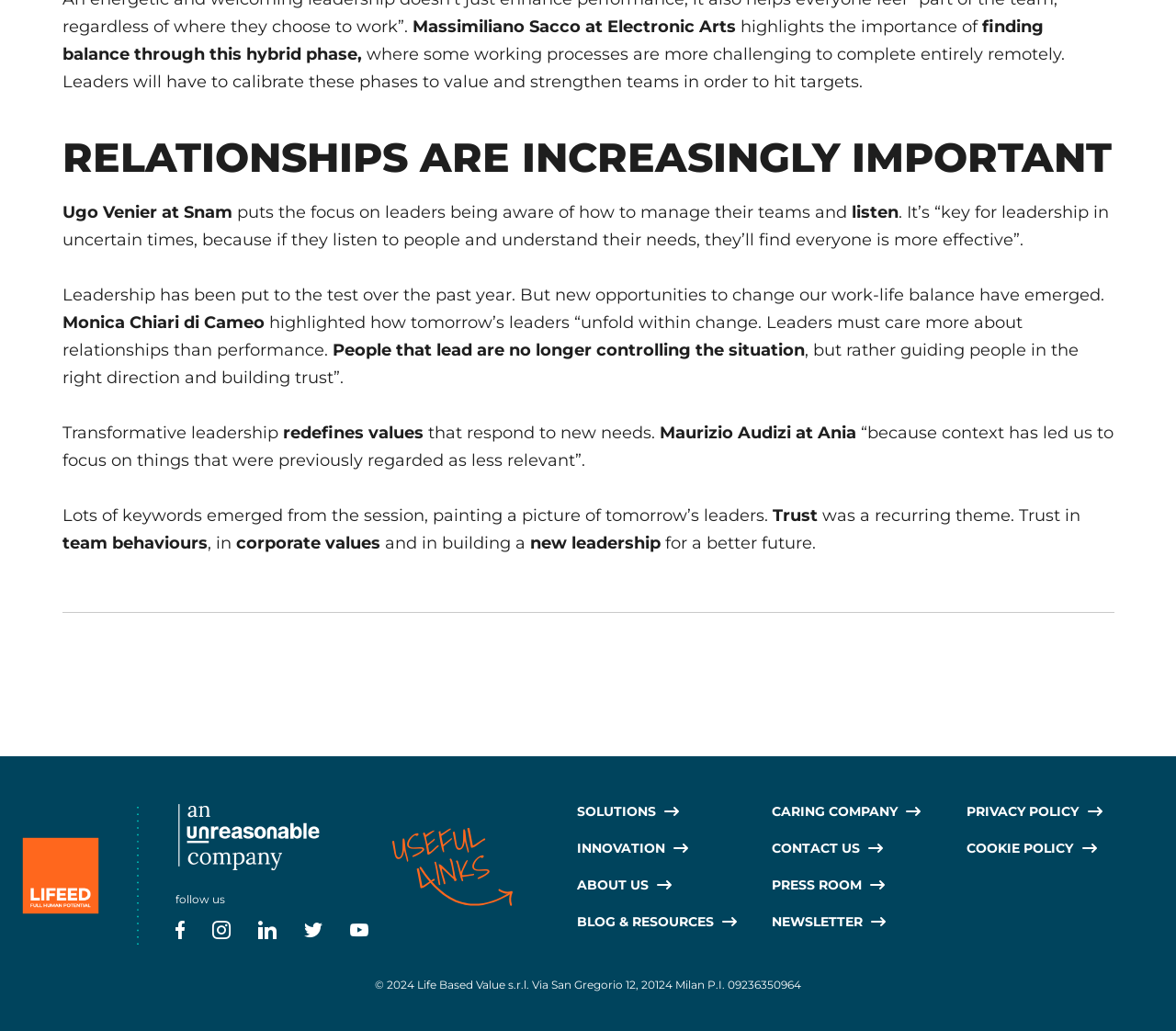What is the main theme of the article?
Provide an in-depth and detailed explanation in response to the question.

I determined the main theme of the article by reading the headings and quotes from the leaders. The headings mention 'RELATIONSHIPS ARE INCREASINGLY IMPORTANT' and 'Transformative leadership', and the quotes discuss the importance of trust, listening, and relationships in leadership. Therefore, I concluded that the main theme of the article is leadership.